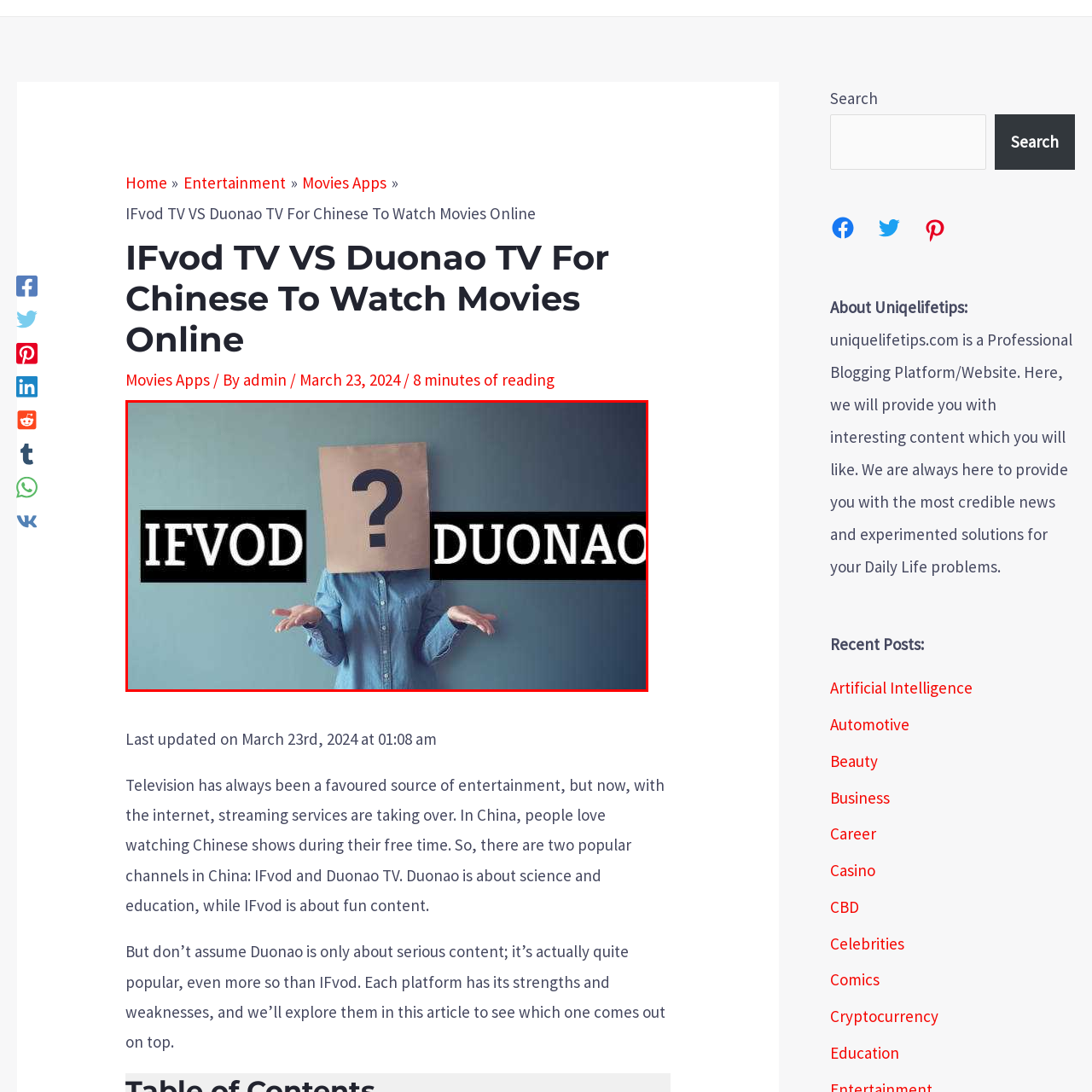What words are flanking the individual?
Please analyze the image within the red bounding box and offer a comprehensive answer to the question.

The words 'IFVOD' are on the left and 'DUONAO' are on the right, emphasizing the comparison between two popular streaming platforms in China.